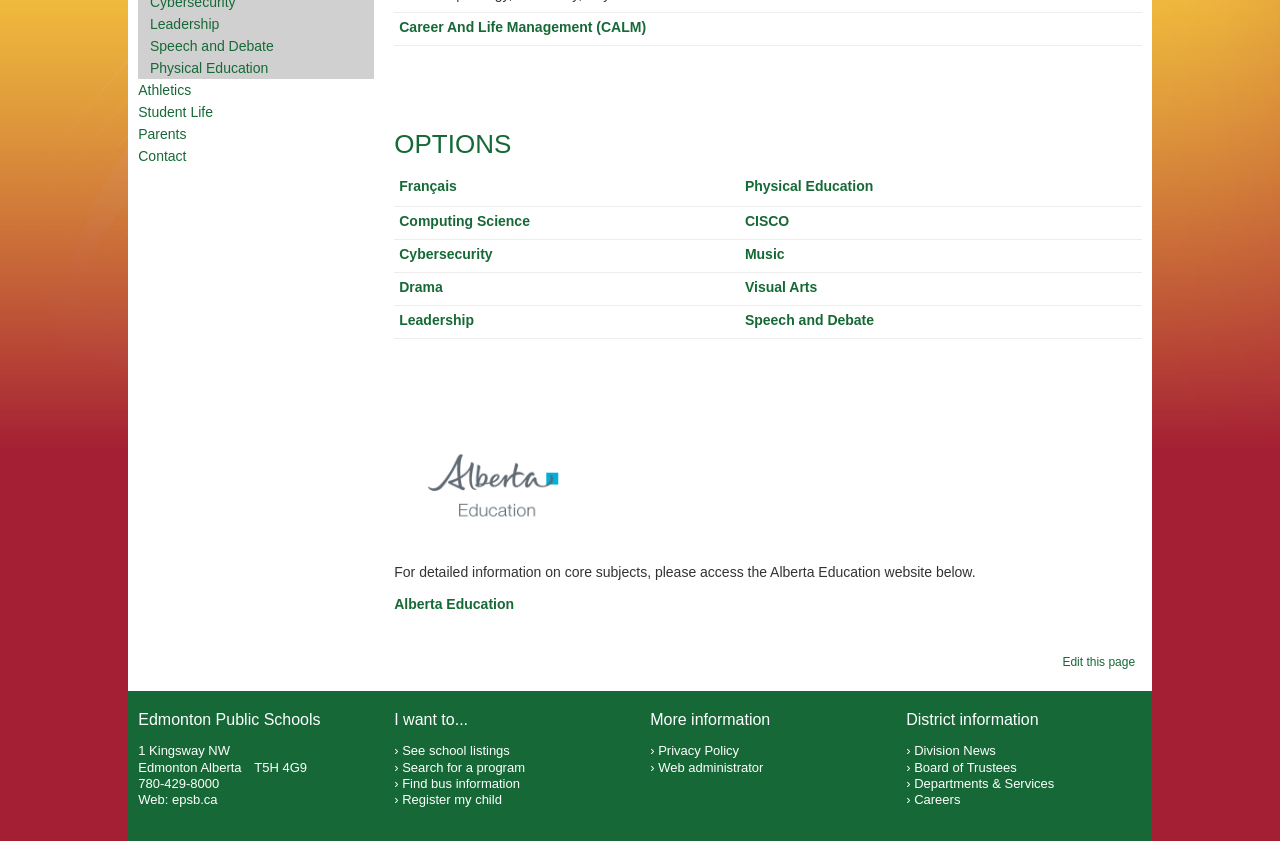Identify the bounding box coordinates for the UI element that matches this description: "CISCO".

[0.582, 0.254, 0.617, 0.273]